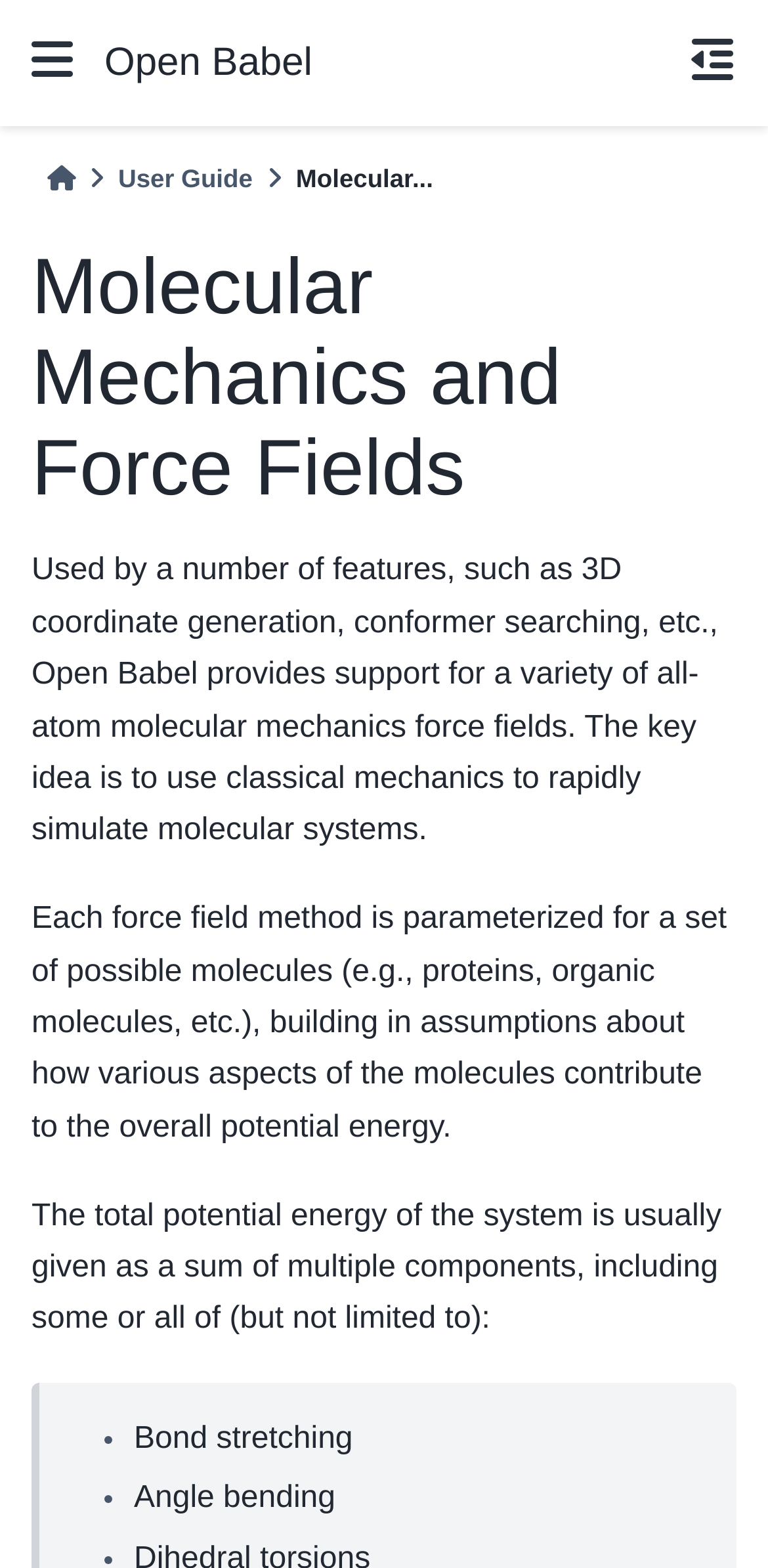Answer the question below using just one word or a short phrase: 
What is the navigation section at the top of the webpage called?

Breadcrumb